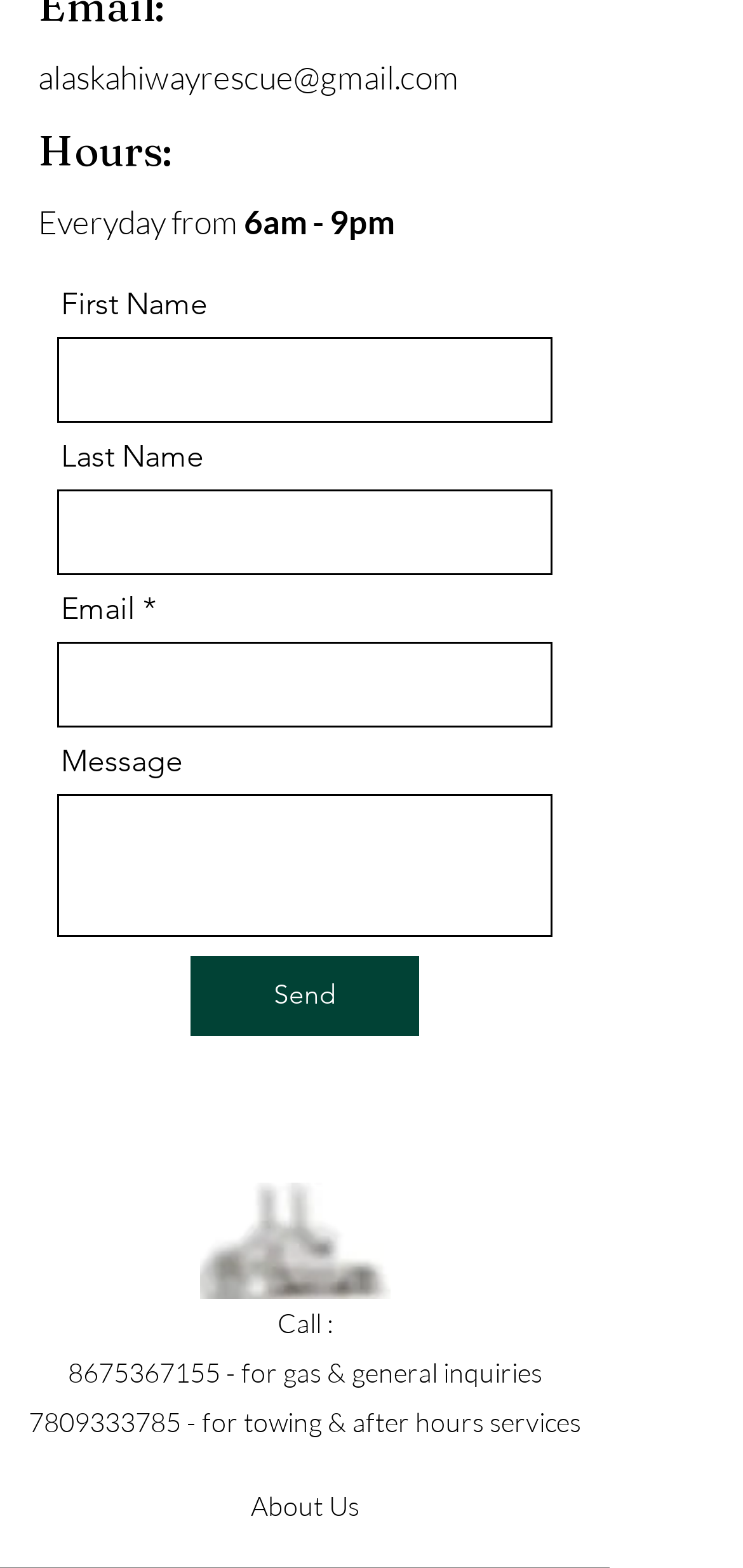Please locate the bounding box coordinates of the region I need to click to follow this instruction: "Check out Student Activities and Performances".

None